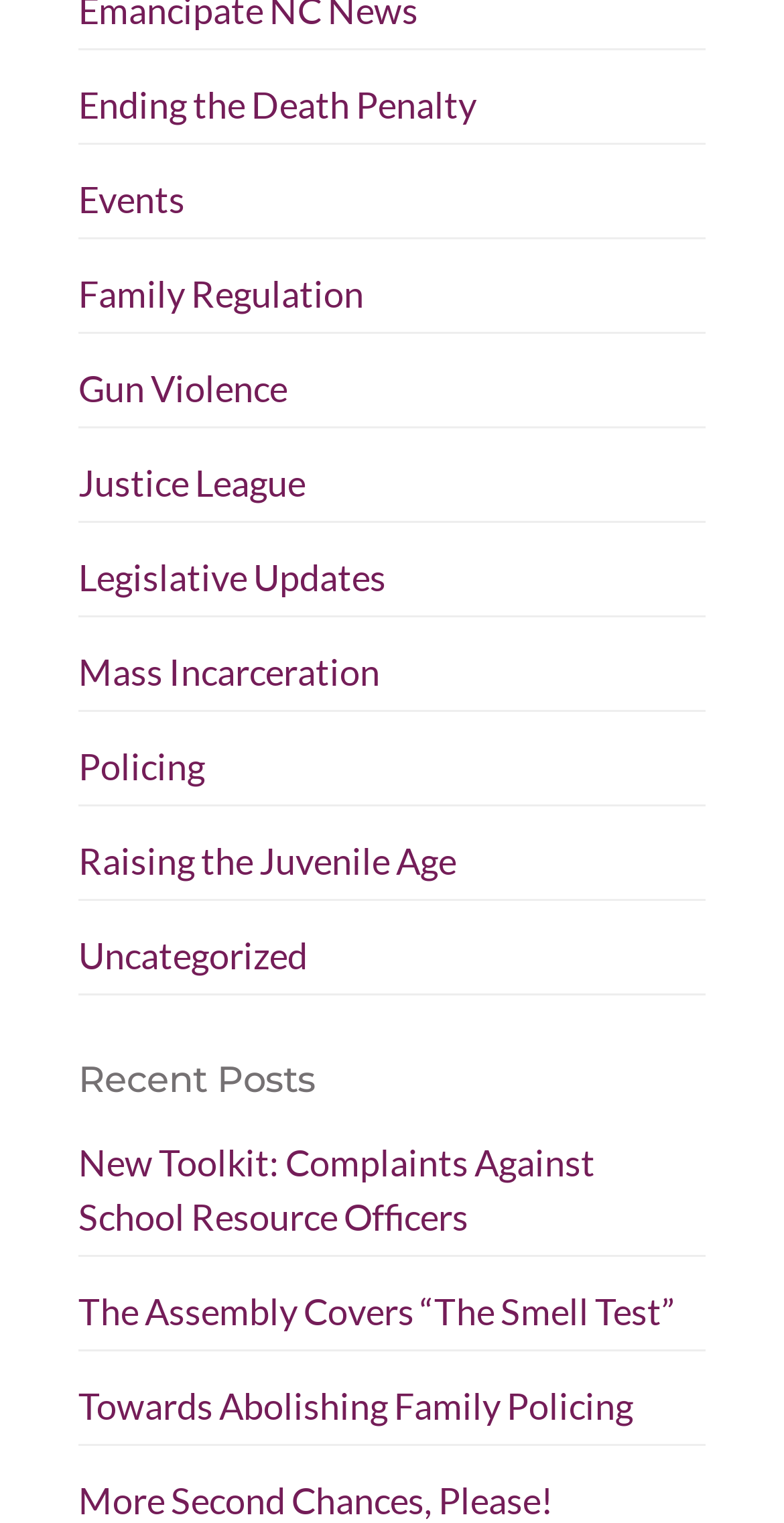How many recent posts are listed?
Use the information from the screenshot to give a comprehensive response to the question.

I counted the number of links in the 'Recent Posts' section, which are 'New Toolkit: Complaints Against School Resource Officers', 'The Assembly Covers “The Smell Test”', 'Towards Abolishing Family Policing', and 'More Second Chances, Please!'. There are 4 recent posts listed.